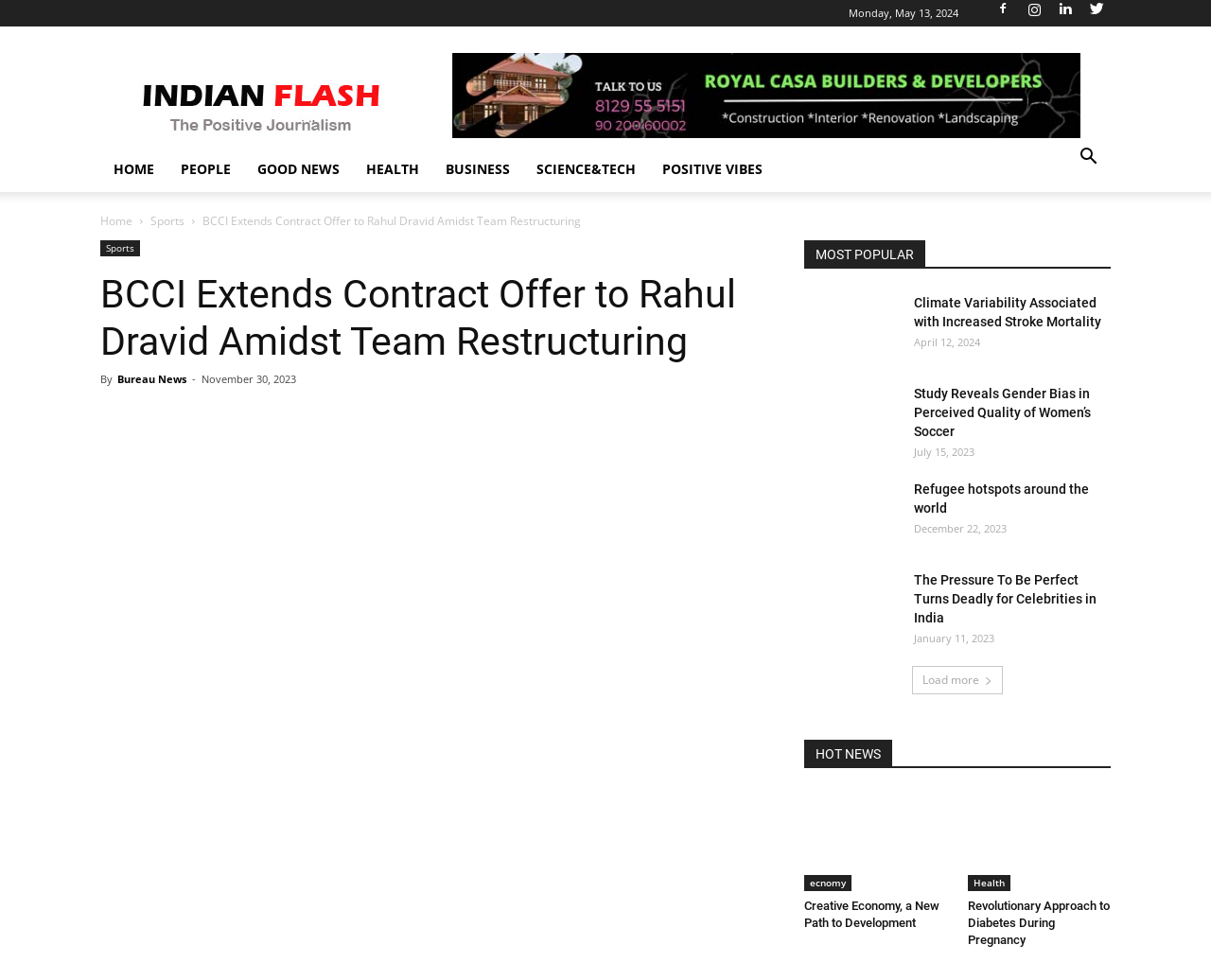What is the title of the main article?
Please provide a single word or phrase as your answer based on the screenshot.

BCCI Extends Contract Offer to Rahul Dravid Amidst Team Restructuring